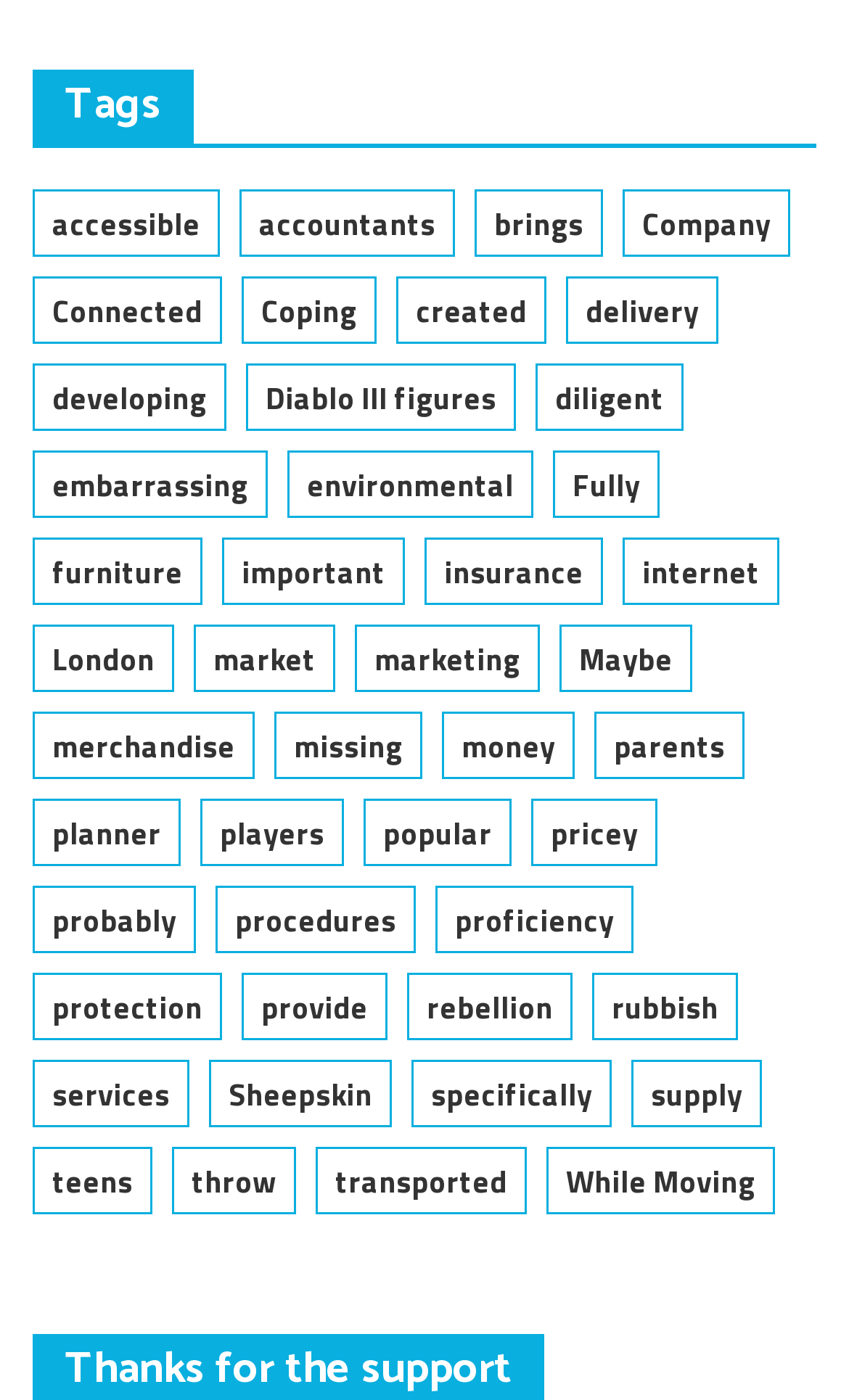Can you find the bounding box coordinates for the UI element given this description: "insurance"? Provide the coordinates as four float numbers between 0 and 1: [left, top, right, bottom].

[0.5, 0.385, 0.71, 0.433]